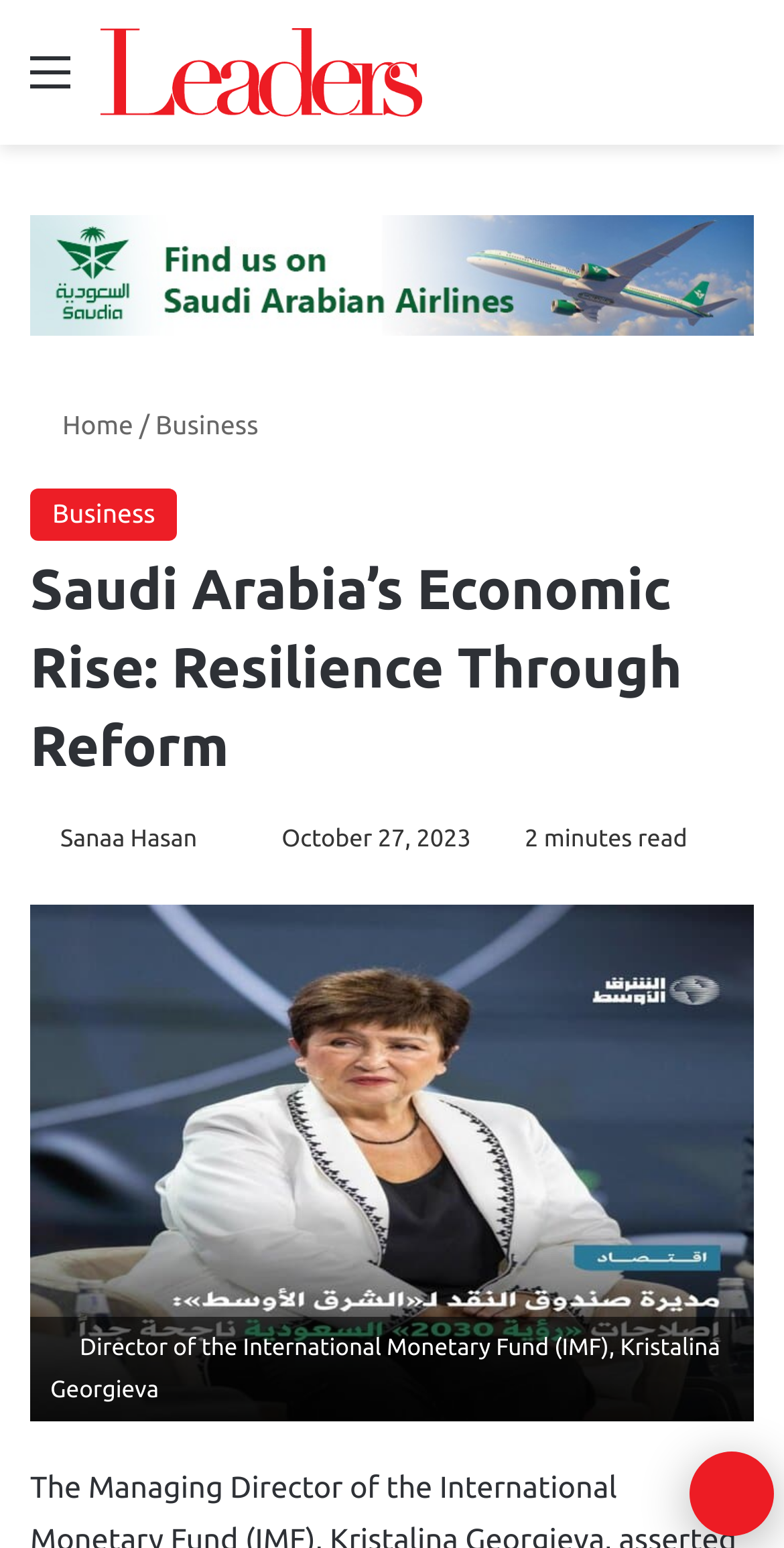Based on the image, give a detailed response to the question: Who is the author of the article?

I found the author's name by looking at the static text element that appears below the main heading, which says 'Sanaa Hasan'.